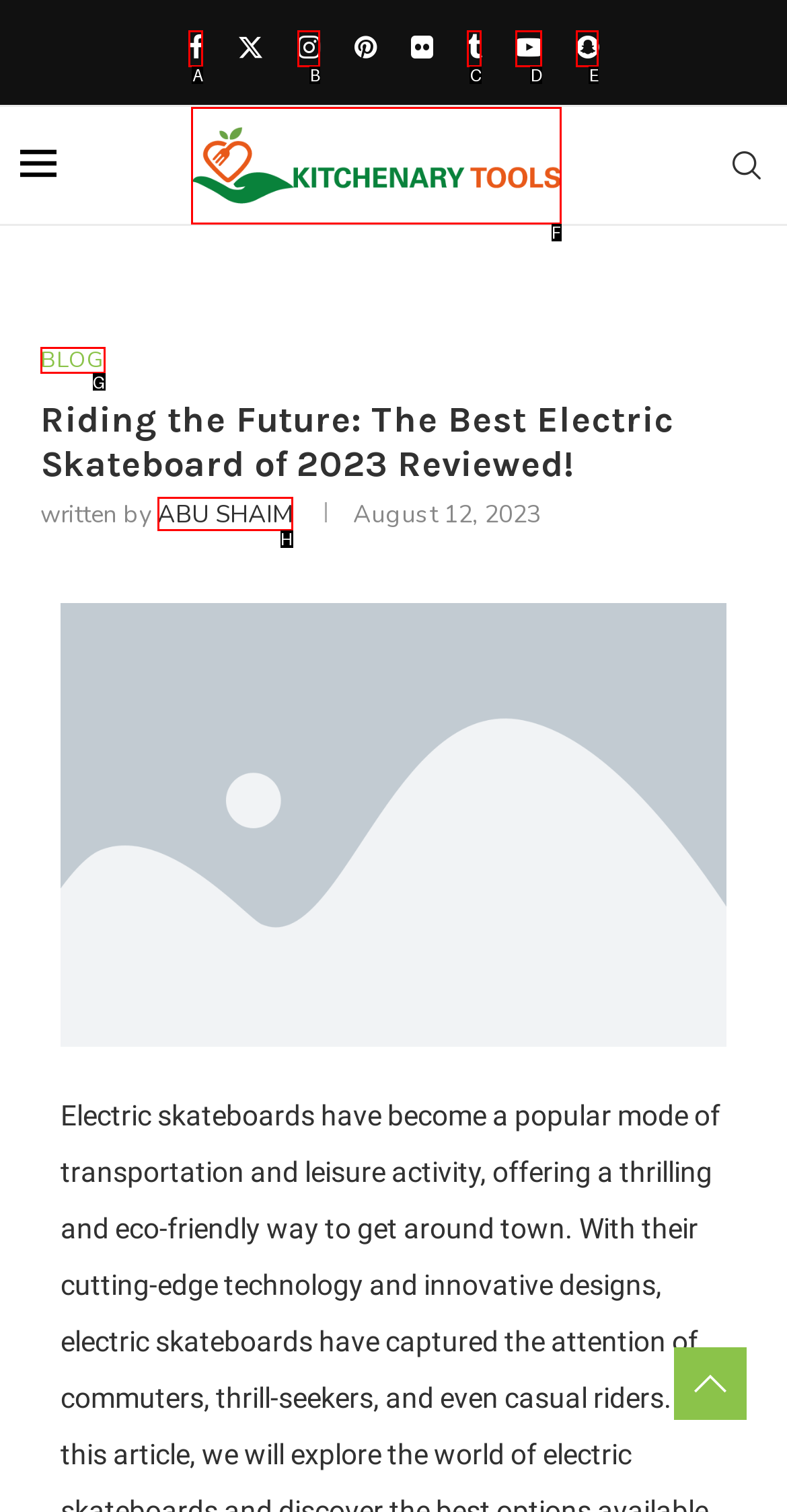Find the option you need to click to complete the following instruction: visit ABU SHAIM's profile
Answer with the corresponding letter from the choices given directly.

H